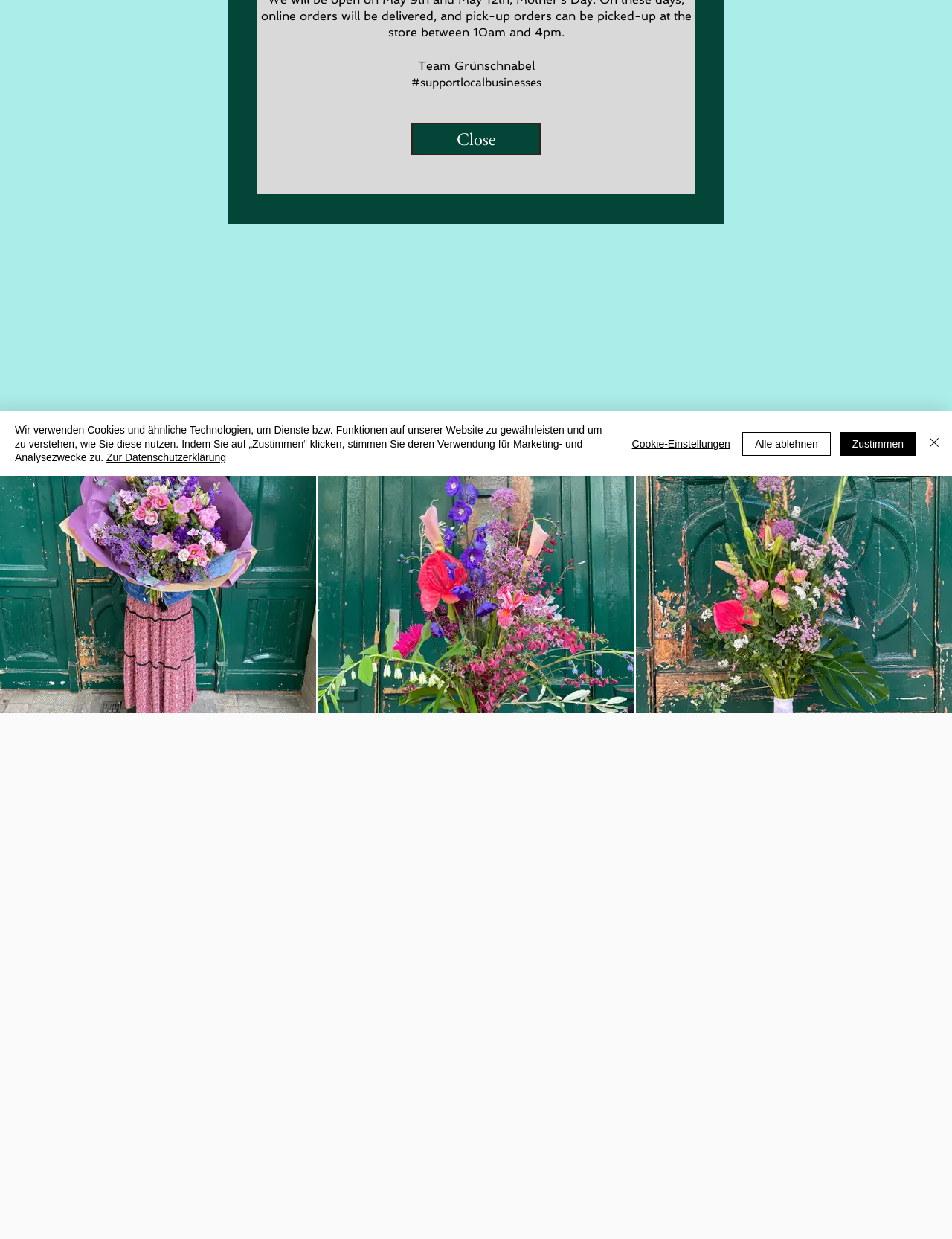Can you find the bounding box coordinates for the UI element given this description: "online shop"? Provide the coordinates as four float numbers between 0 and 1: [left, top, right, bottom].

[0.426, 0.043, 0.504, 0.057]